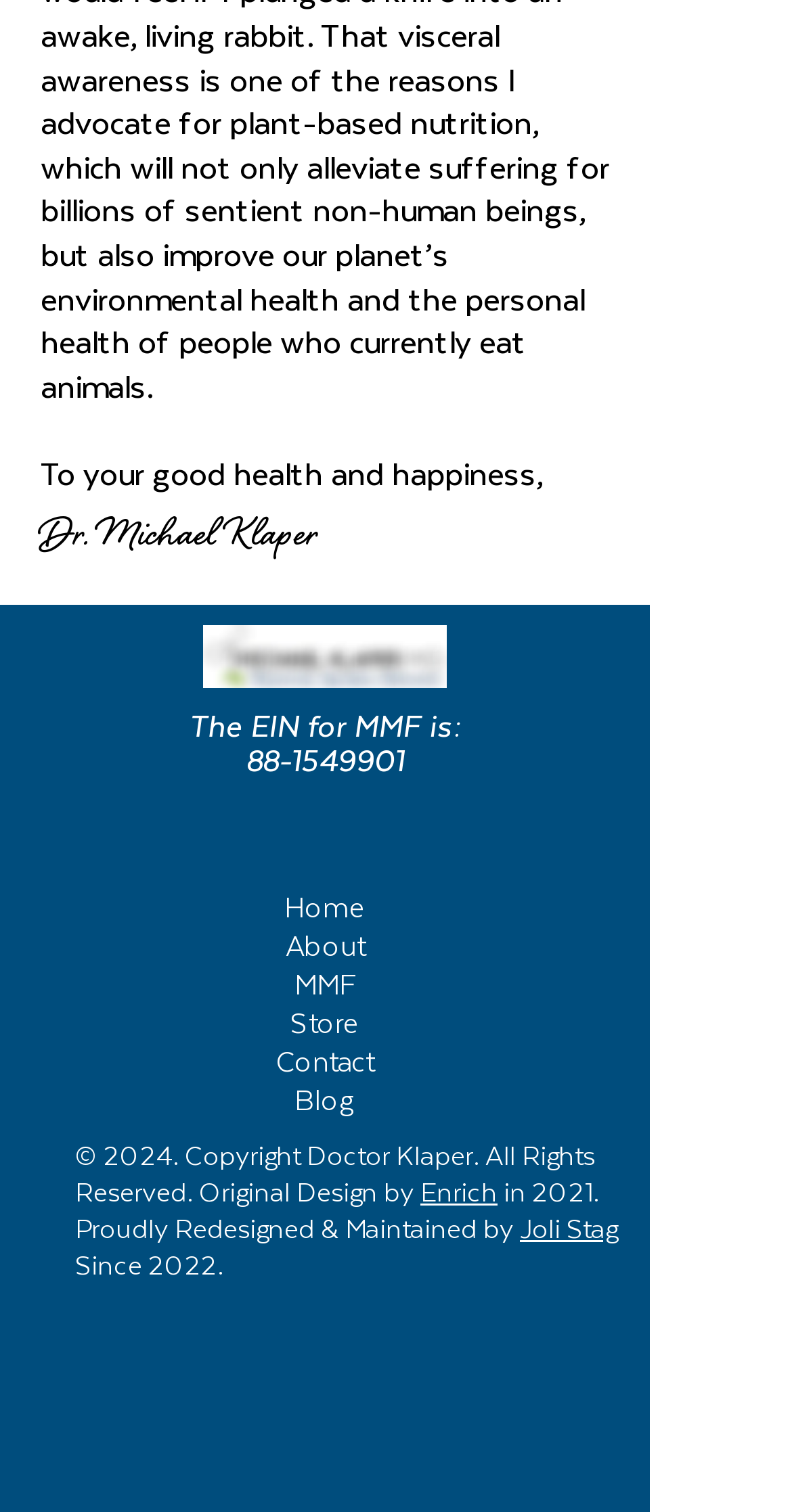Specify the bounding box coordinates of the area to click in order to follow the given instruction: "Read previous post."

None